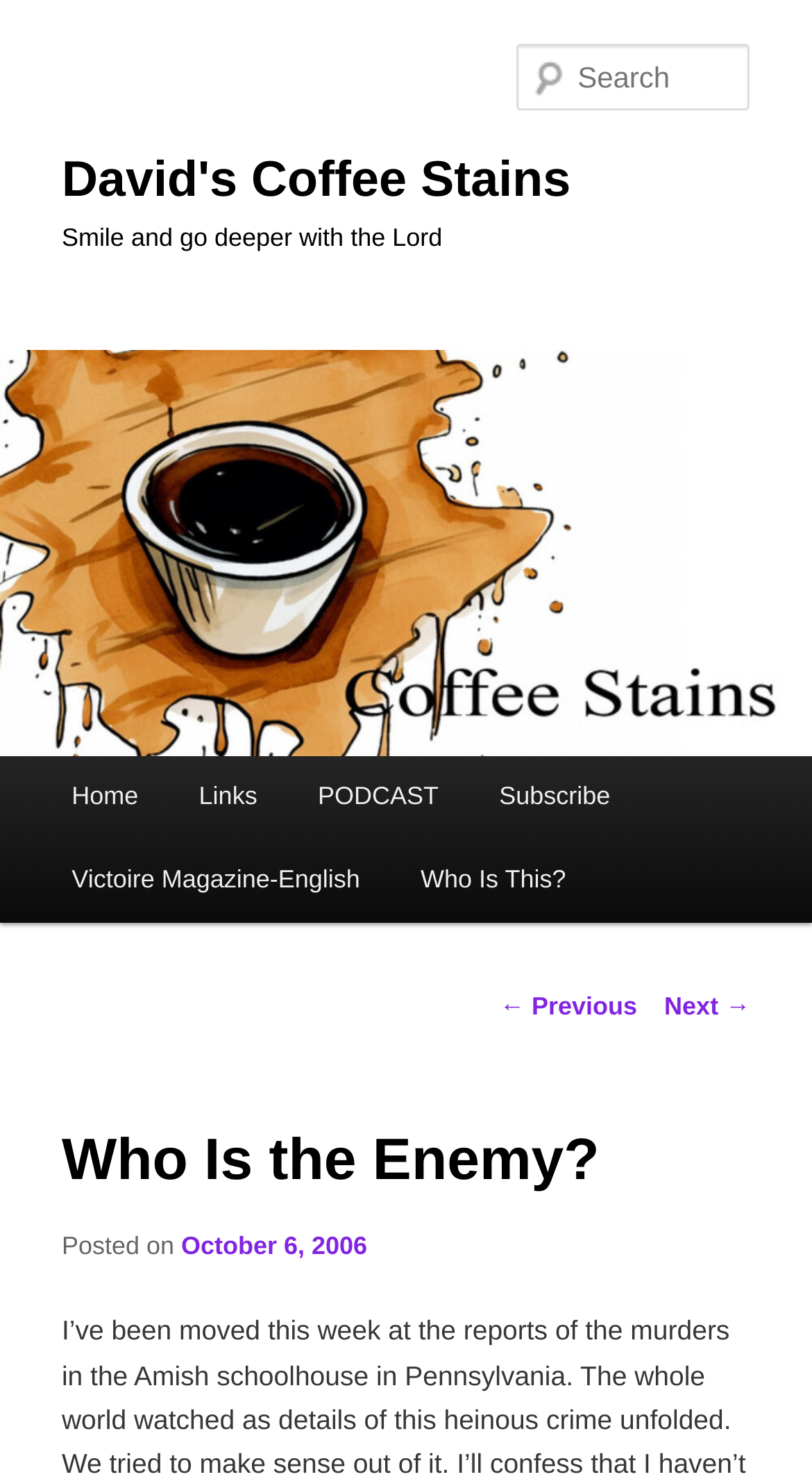Respond concisely with one word or phrase to the following query:
What is the main topic of the current post?

Who Is the Enemy?